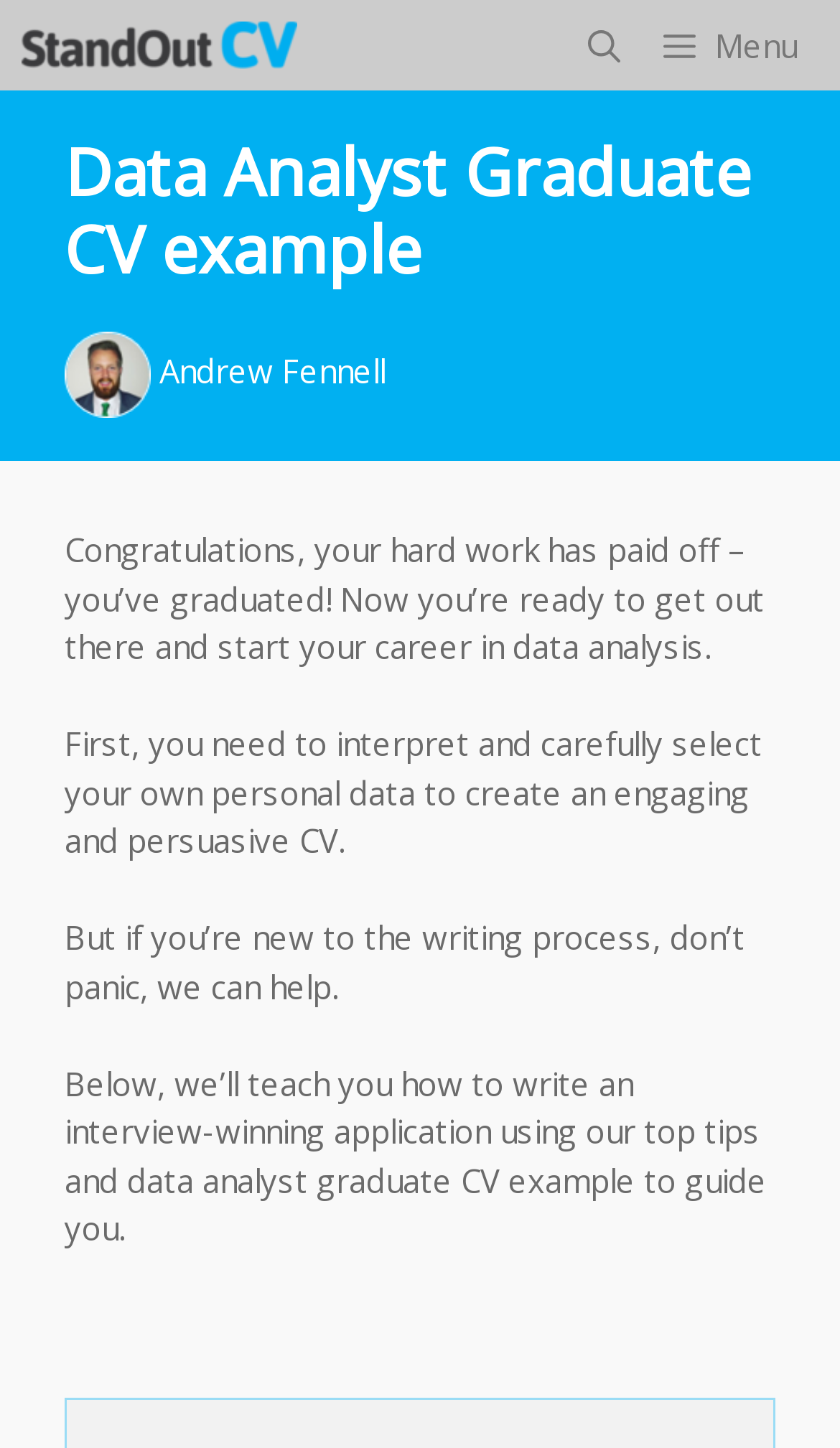Reply to the question below using a single word or brief phrase:
What is the purpose of this webpage?

CV writing guide